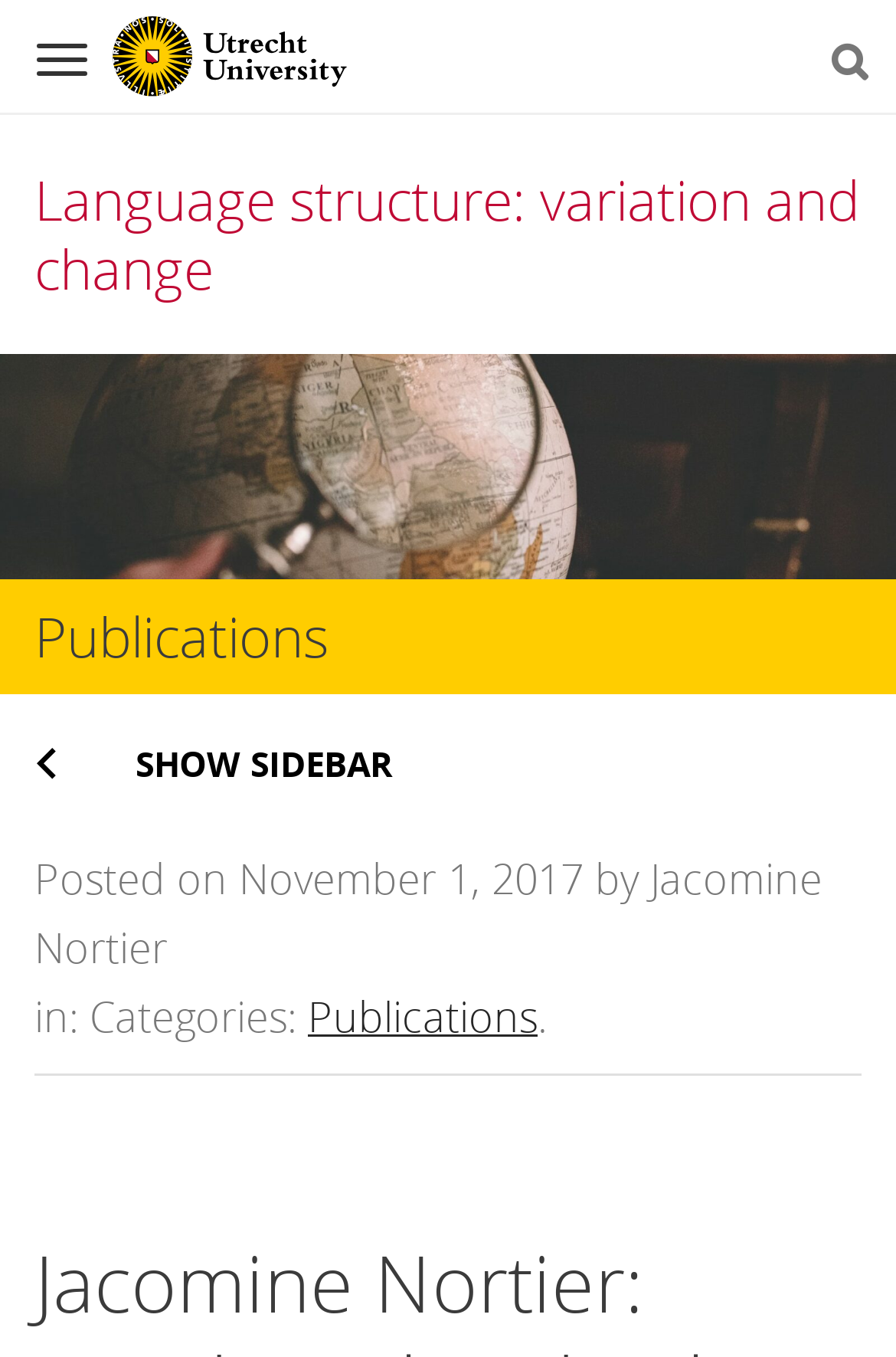Provide a one-word or one-phrase answer to the question:
What is the function of the button at the top?

Navigation